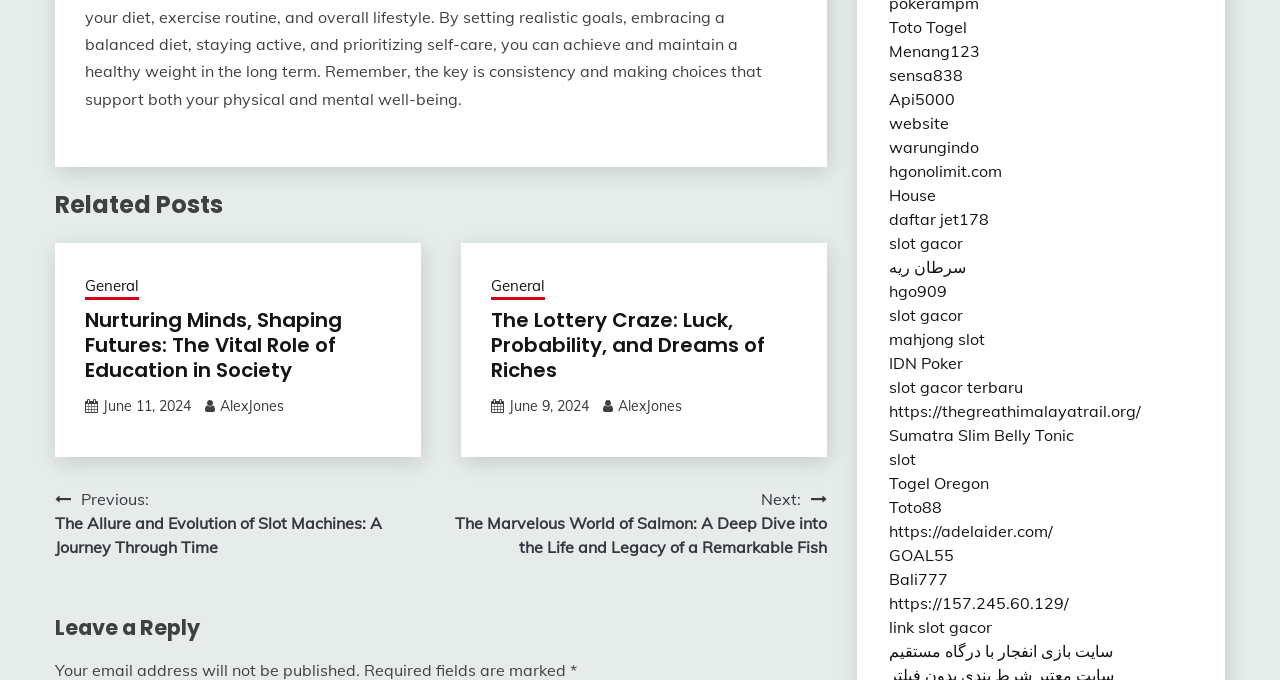What is the title of the first related post?
Please respond to the question with a detailed and well-explained answer.

The first related post is identified by its heading element with OCR text 'Nurturing Minds, Shaping Futures: The Vital Role of Education in Society'. The title of this post is 'Nurturing Minds, Shaping Futures'.